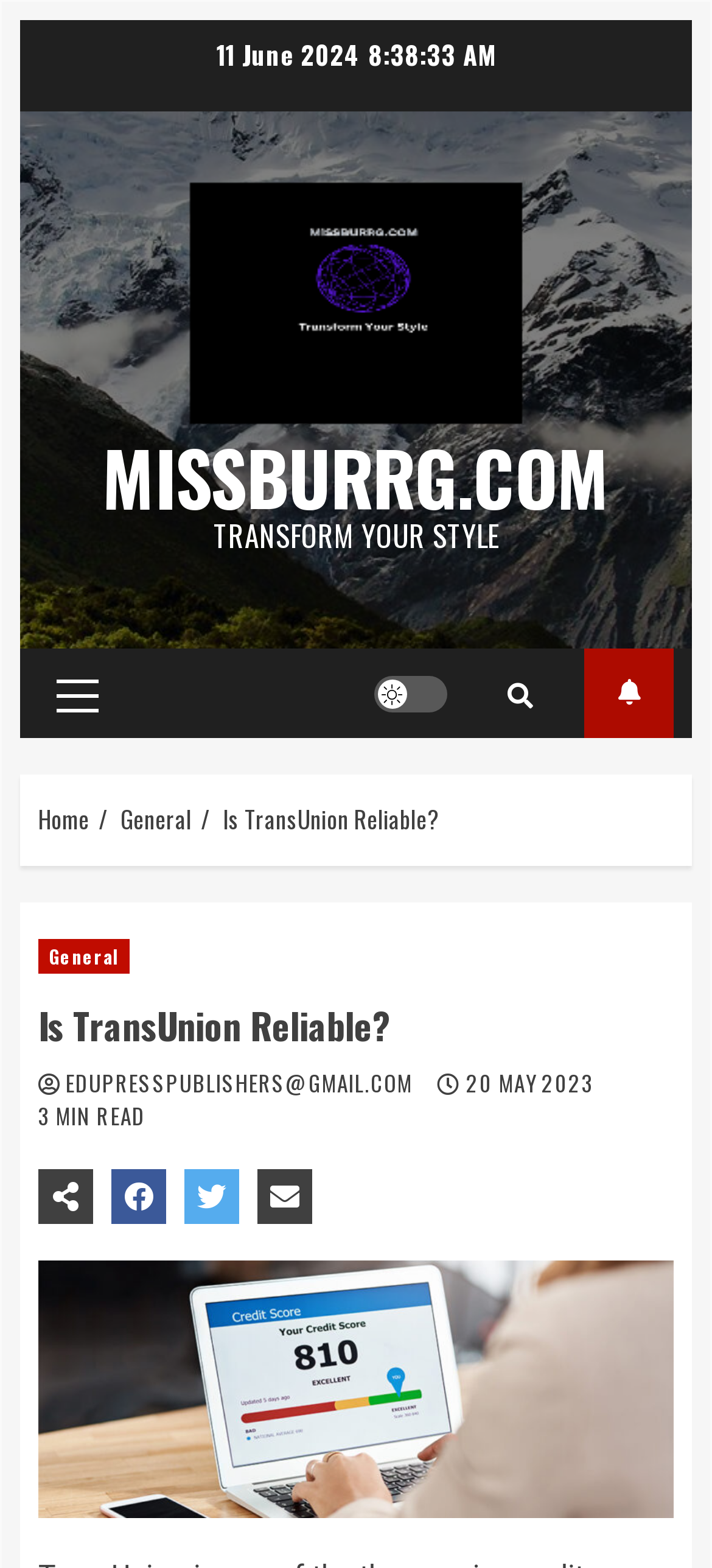Can you extract the primary headline text from the webpage?

Is TransUnion Reliable?